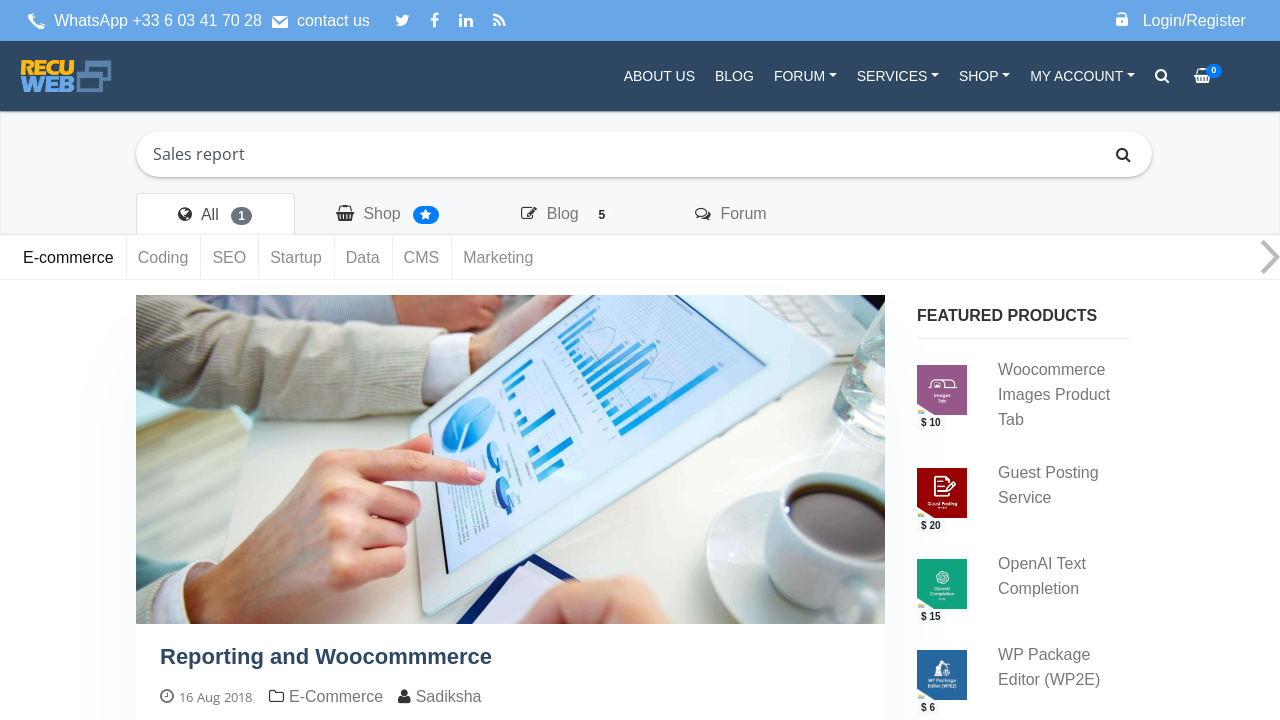What is the phone number for WhatsApp contact?
Carefully analyze the image and provide a detailed answer to the question.

The phone number for WhatsApp contact can be found at the top of the webpage, next to the 'contact us' link. It is a French phone number, indicated by the country code +33.